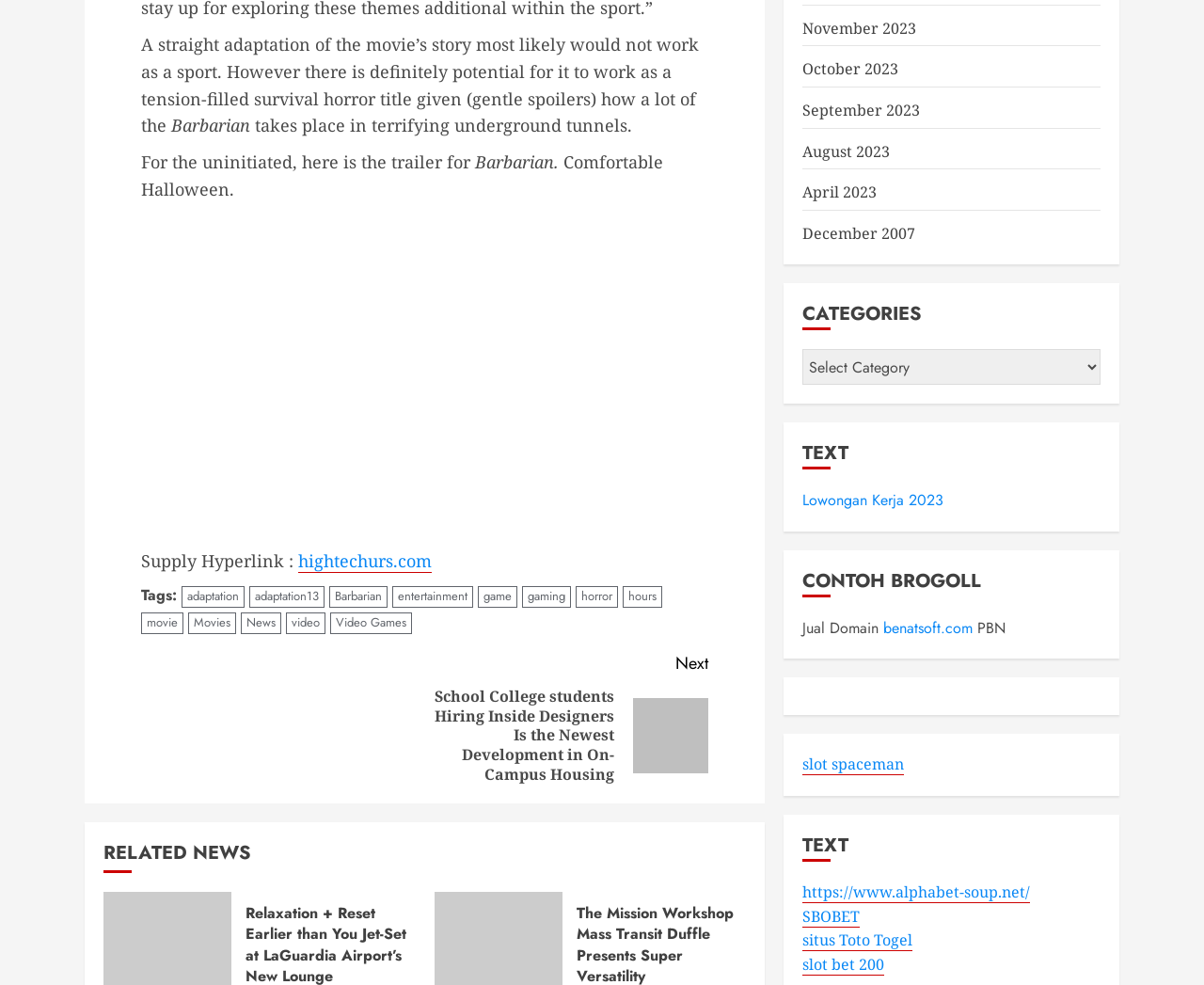Specify the bounding box coordinates of the area to click in order to execute this command: 'Visit the website hightechurs.com'. The coordinates should consist of four float numbers ranging from 0 to 1, and should be formatted as [left, top, right, bottom].

[0.248, 0.557, 0.359, 0.581]